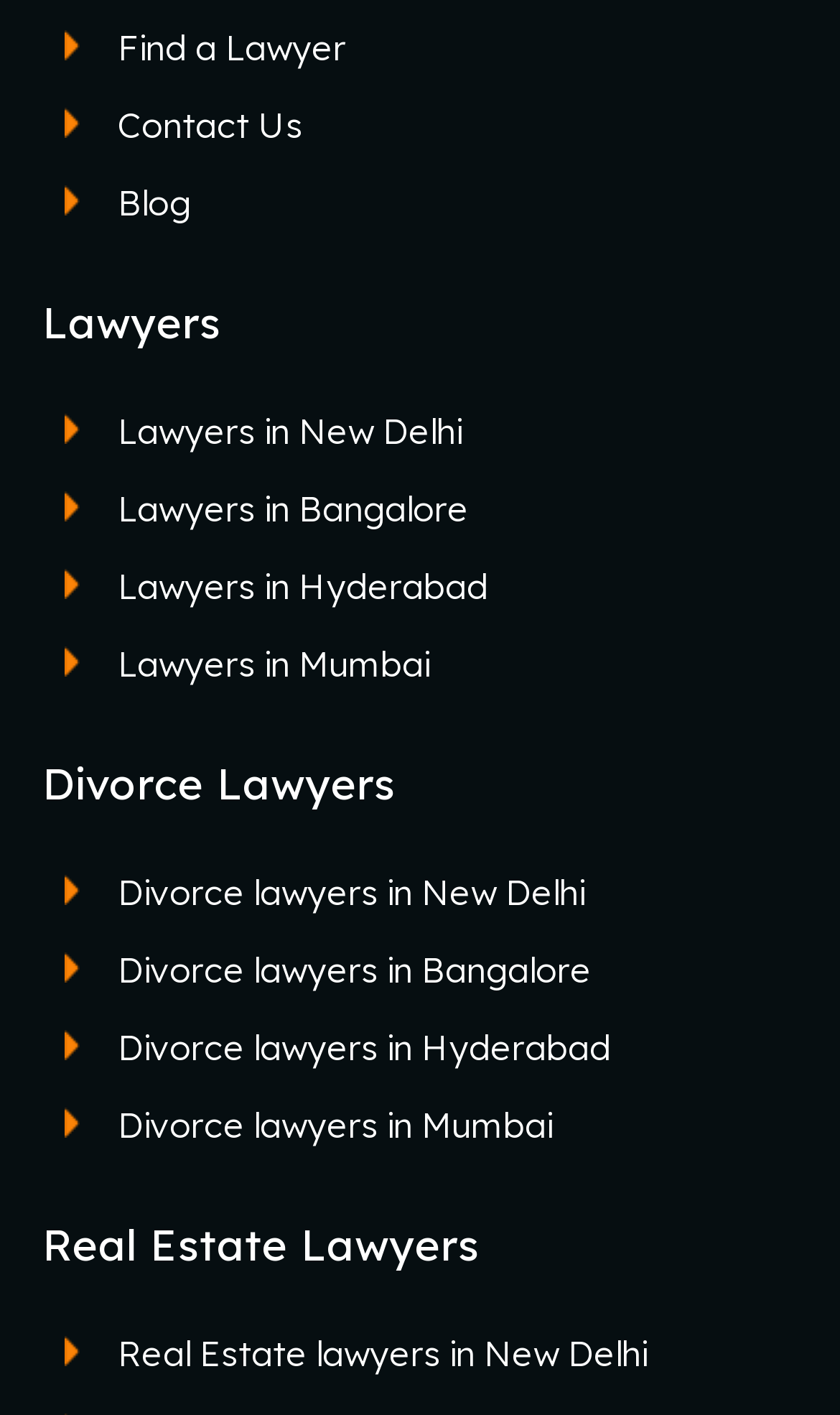Please find the bounding box coordinates for the clickable element needed to perform this instruction: "Find a lawyer".

[0.076, 0.018, 0.412, 0.049]